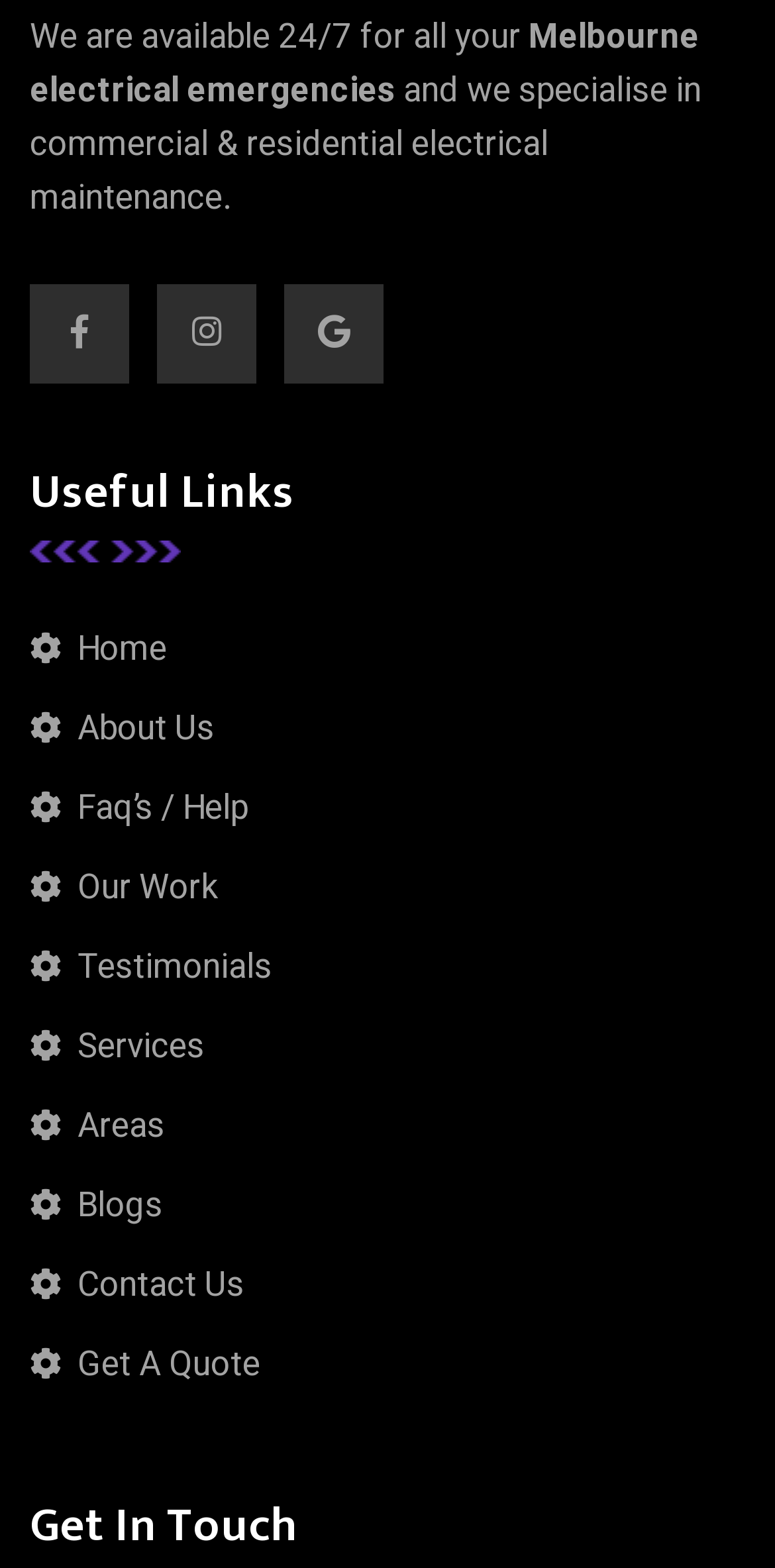Locate the bounding box coordinates of the region to be clicked to comply with the following instruction: "read about faq’s and help". The coordinates must be four float numbers between 0 and 1, in the form [left, top, right, bottom].

[0.038, 0.499, 0.321, 0.531]